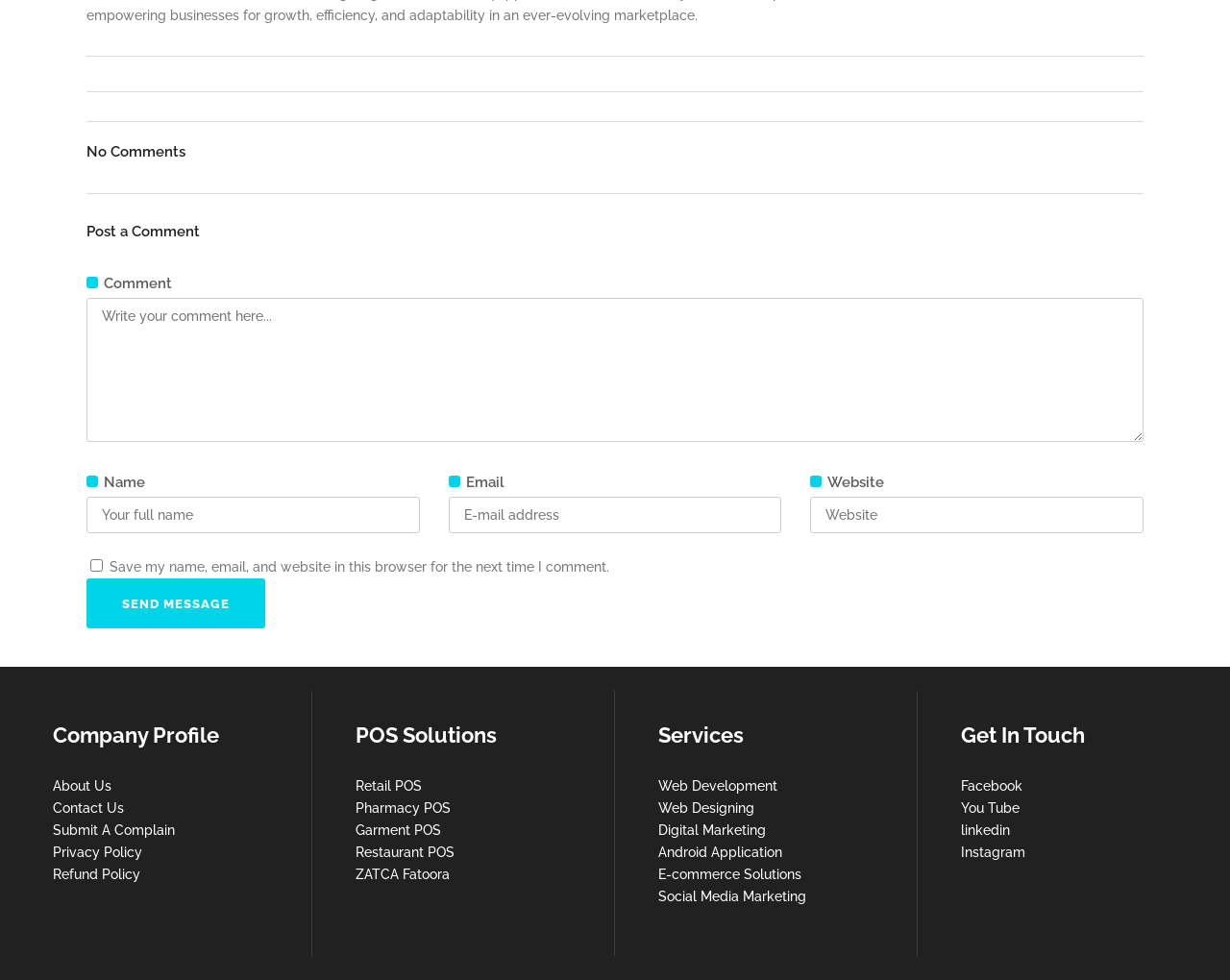What is the purpose of the textbox with 'Write your comment here...'?
Refer to the screenshot and answer in one word or phrase.

Commenting